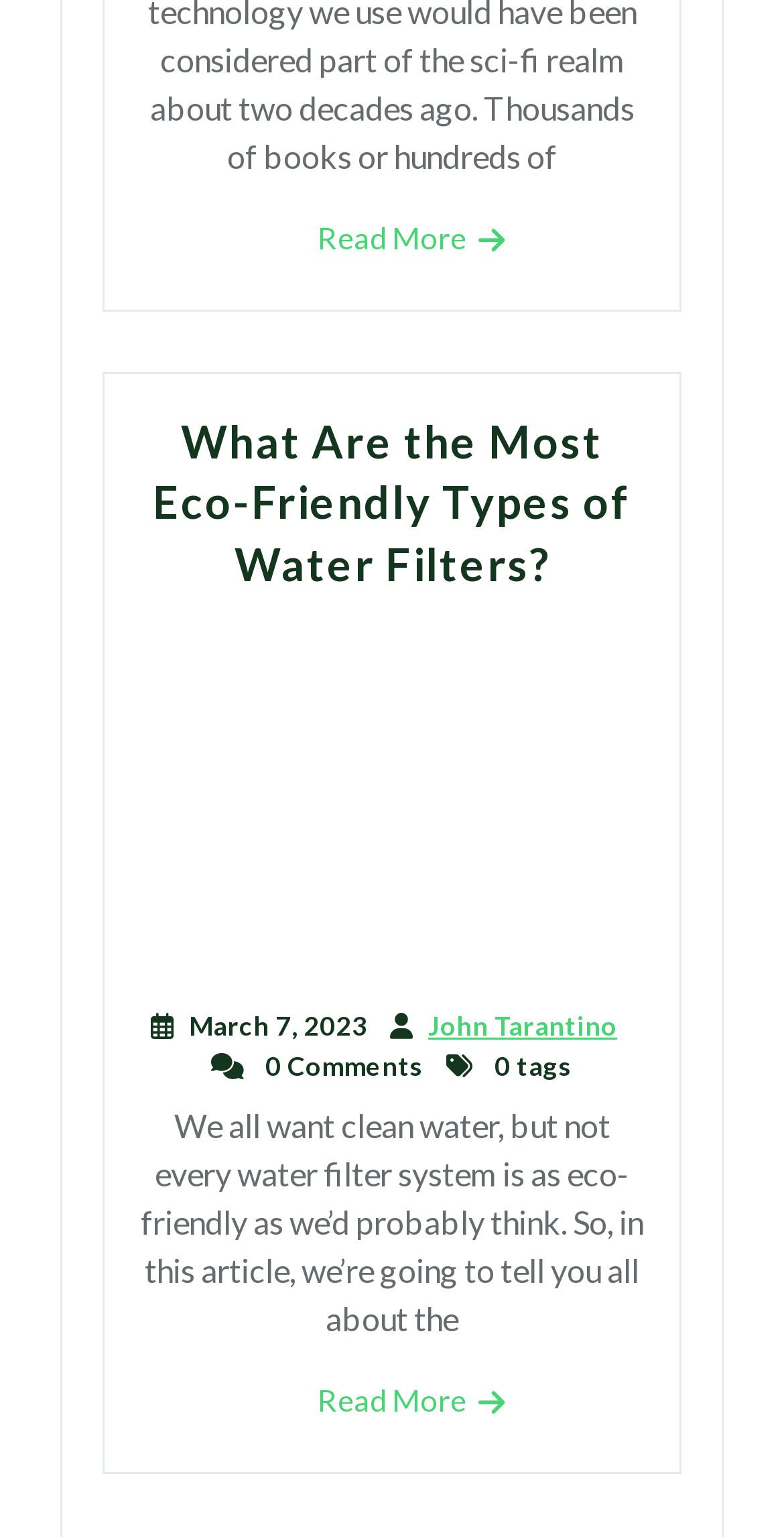Is there a related image in the article?
Give a one-word or short-phrase answer derived from the screenshot.

Yes